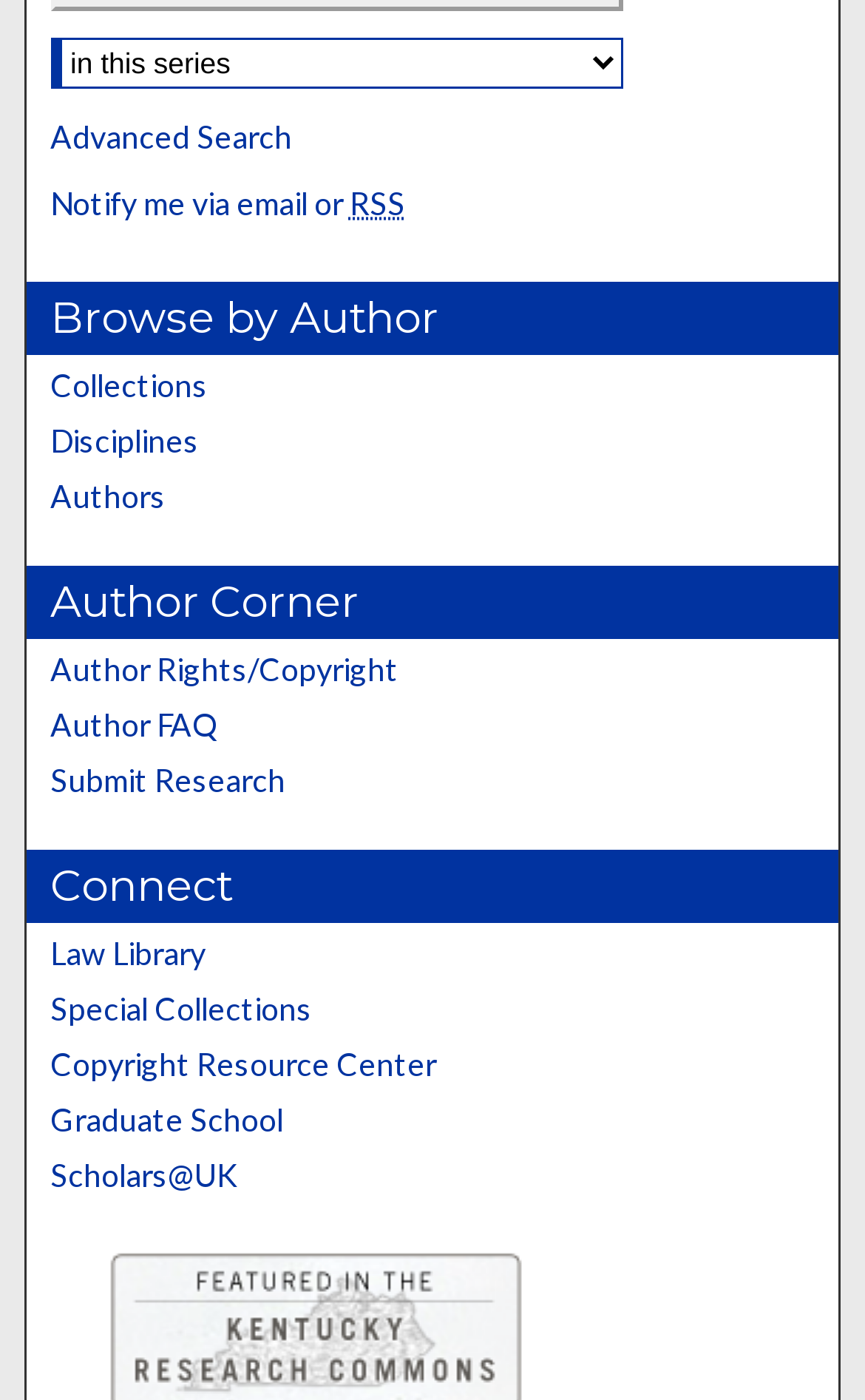How many links are under the 'Connect' section?
Based on the screenshot, respond with a single word or phrase.

5